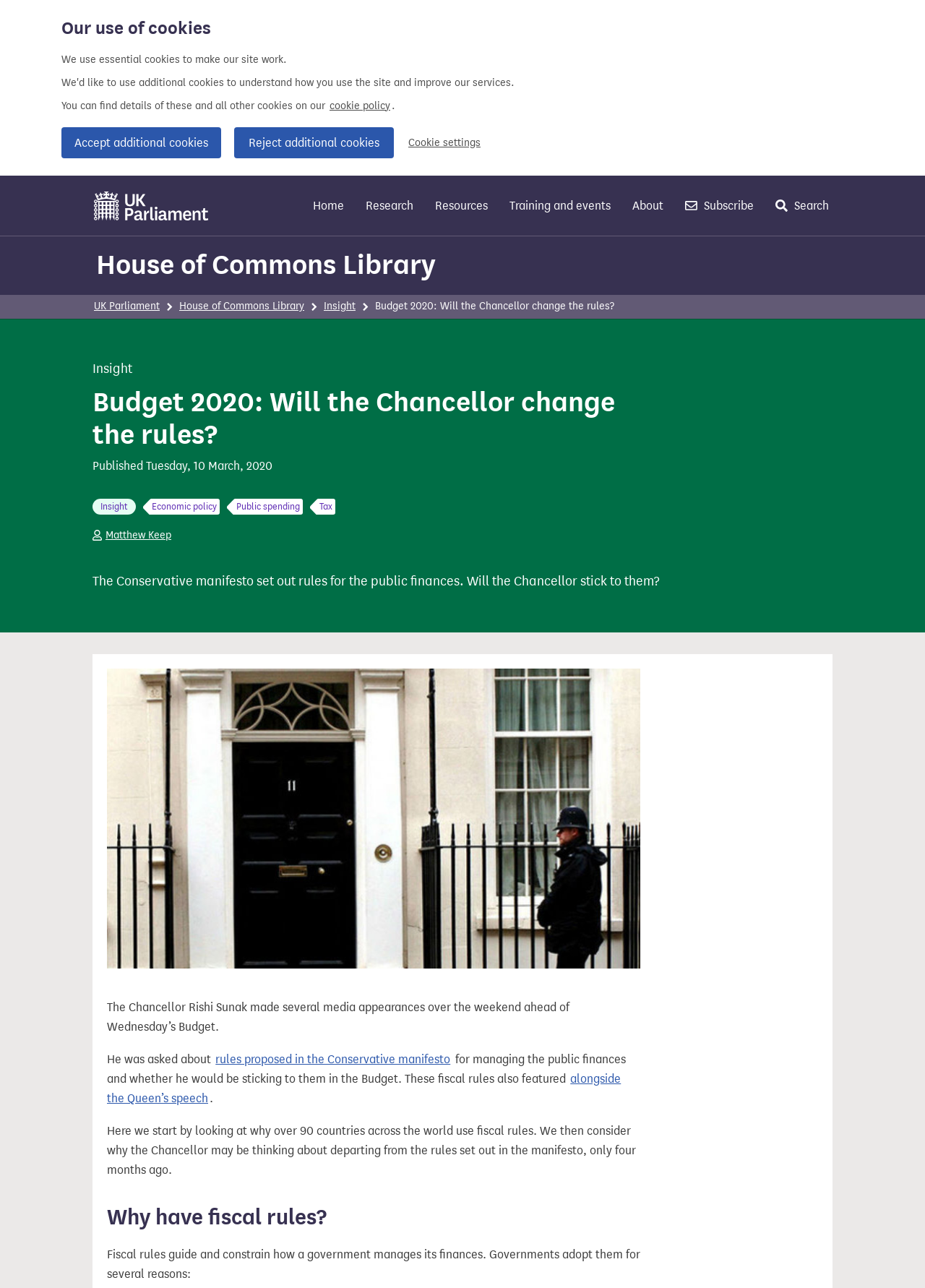What is the topic of the article?
Based on the image, provide your answer in one word or phrase.

Budget 2020